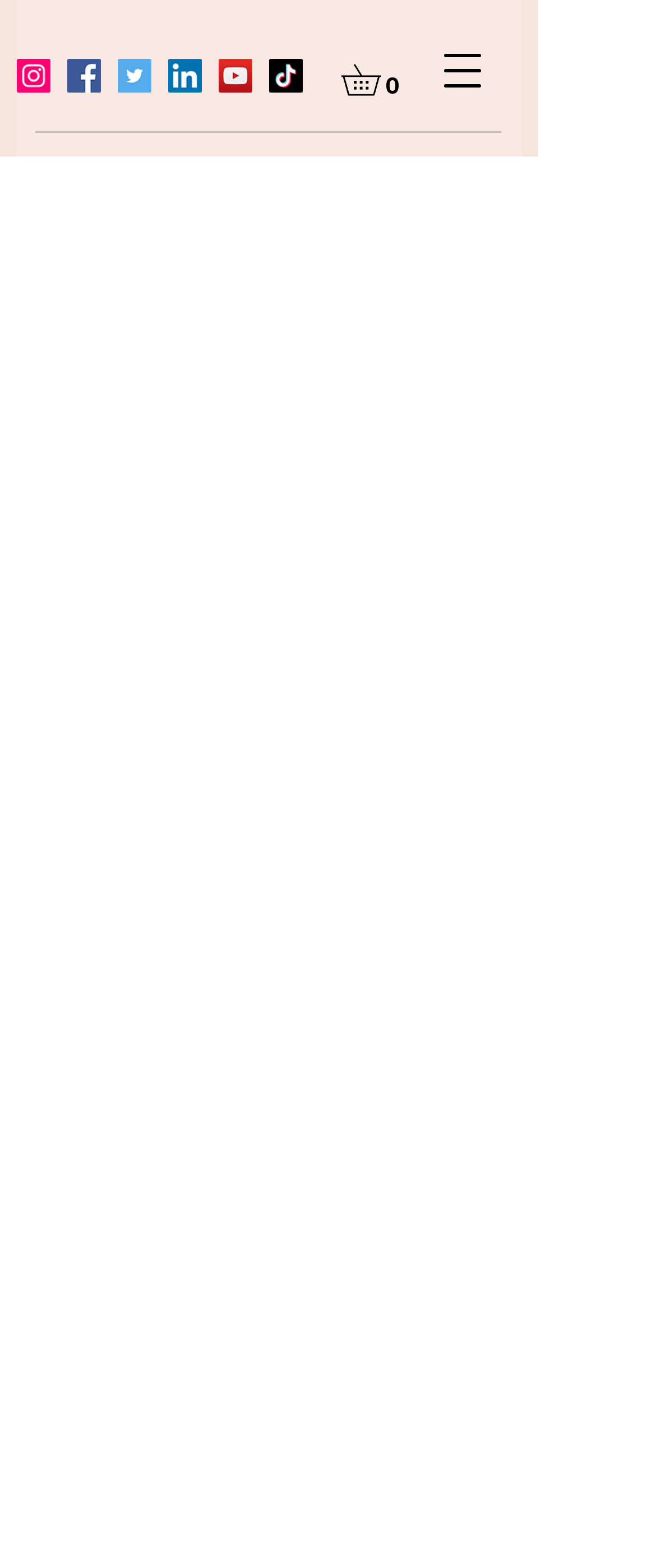What is the color of the dress Asteria is wearing?
Give a single word or phrase answer based on the content of the image.

Off white